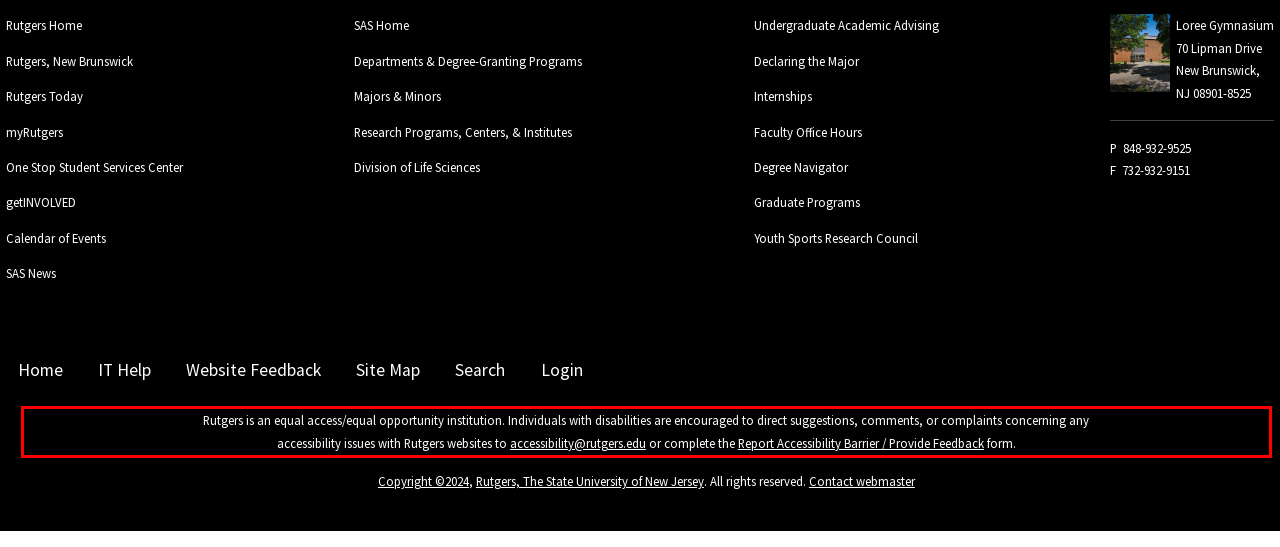Perform OCR on the text inside the red-bordered box in the provided screenshot and output the content.

Rutgers is an equal access/equal opportunity institution. Individuals with disabilities are encouraged to direct suggestions, comments, or complaints concerning any accessibility issues with Rutgers websites to accessibility@rutgers.edu or complete the Report Accessibility Barrier / Provide Feedback form.